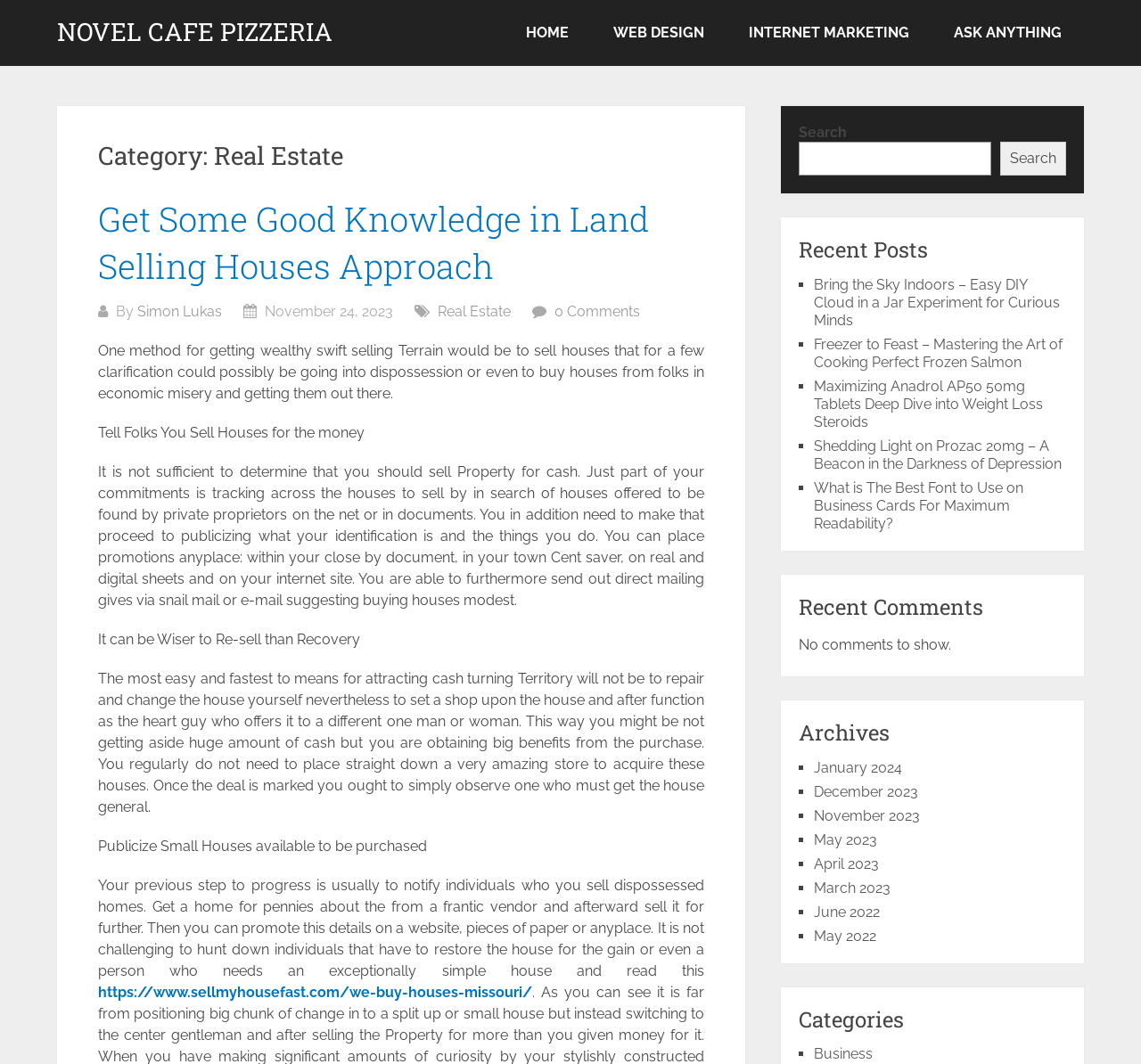What is the purpose of the search box?
Using the image, elaborate on the answer with as much detail as possible.

The purpose of the search box can be determined by looking at the search box and its associated button with the text 'Search'. This suggests that the search box is used to search the website for specific content.